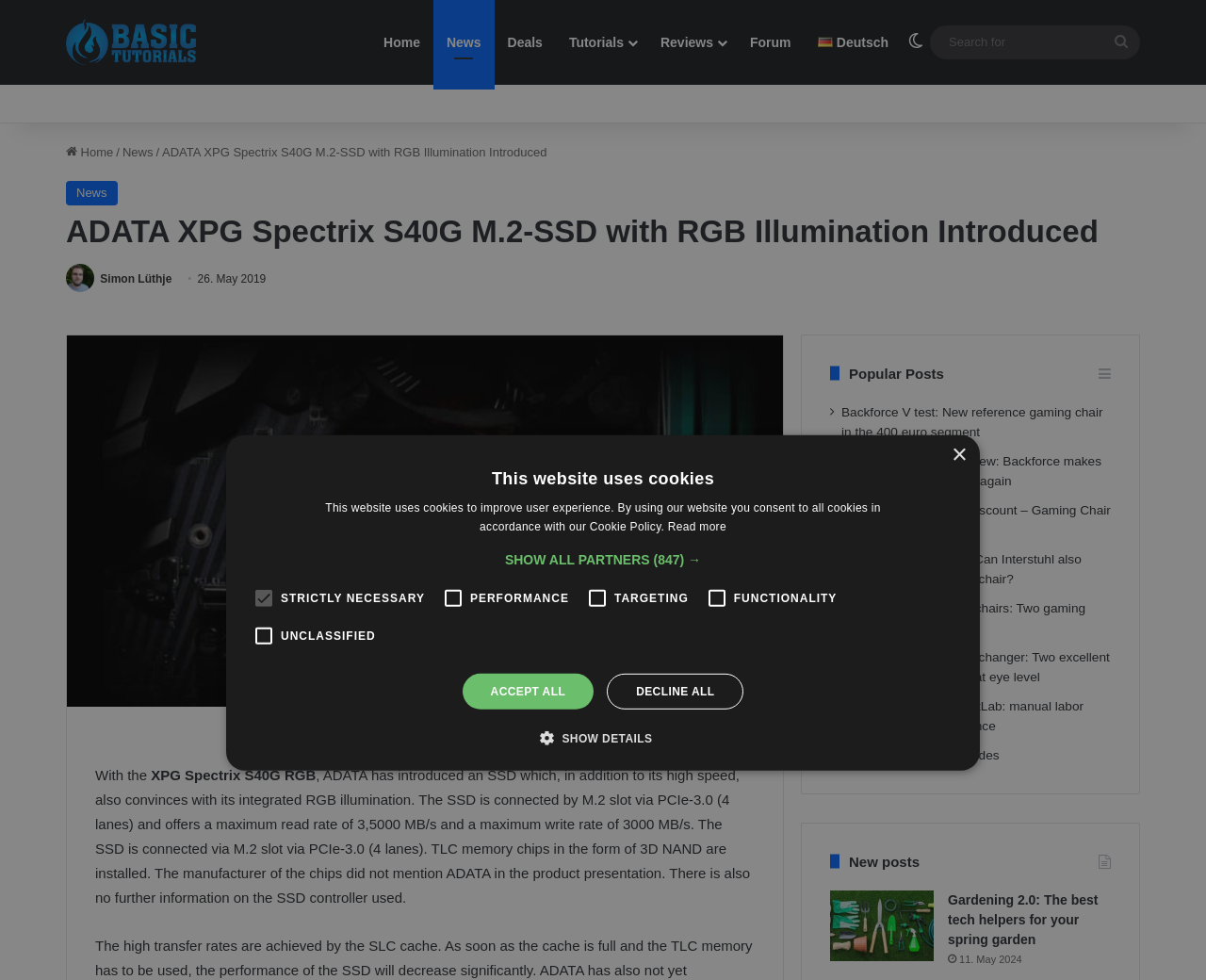Please determine the bounding box coordinates of the element to click on in order to accomplish the following task: "Go to the 'News' page". Ensure the coordinates are four float numbers ranging from 0 to 1, i.e., [left, top, right, bottom].

[0.359, 0.0, 0.41, 0.087]